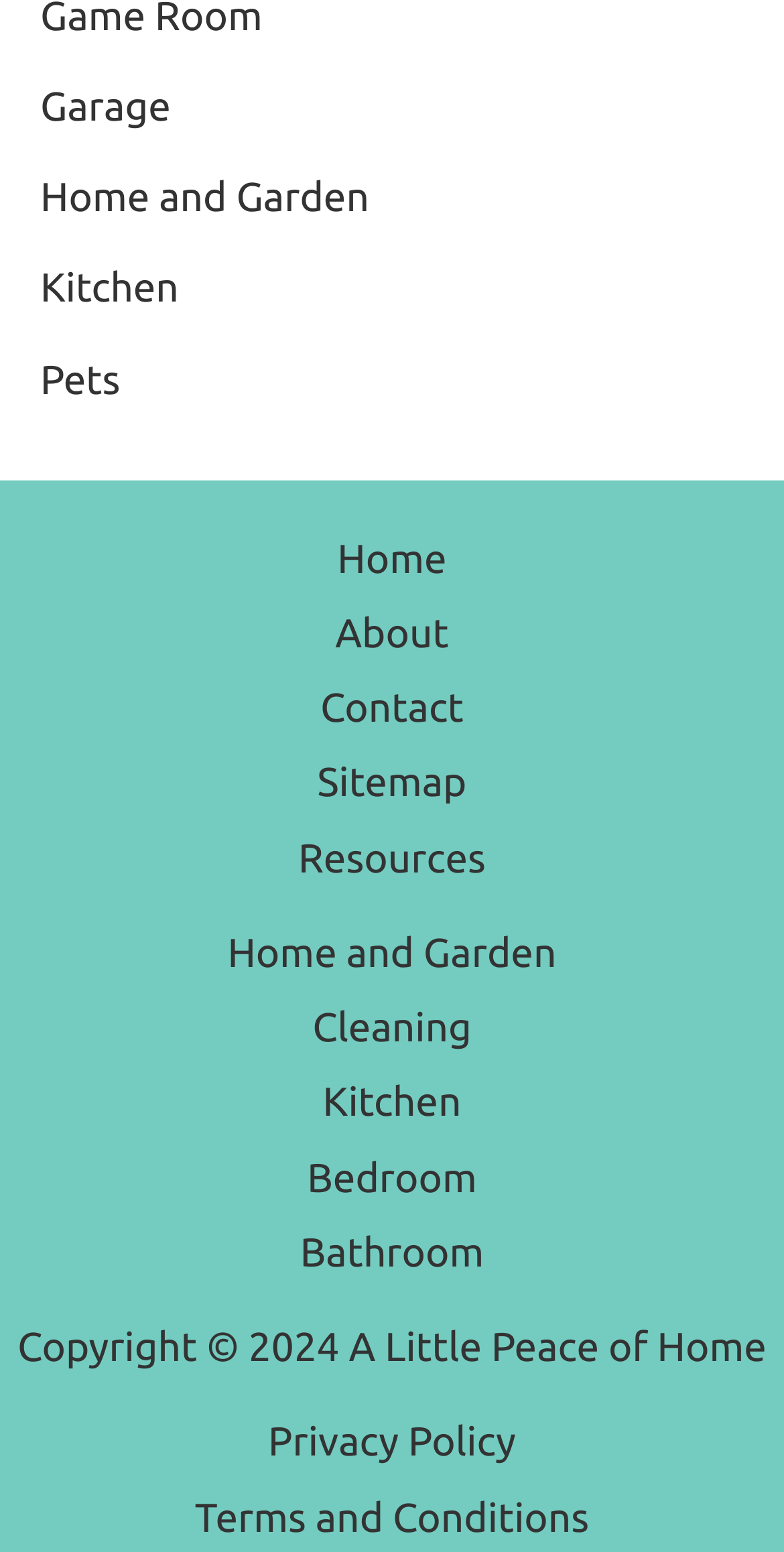Please identify the bounding box coordinates of the area that needs to be clicked to follow this instruction: "navigate to Kitchen".

[0.051, 0.17, 0.228, 0.2]